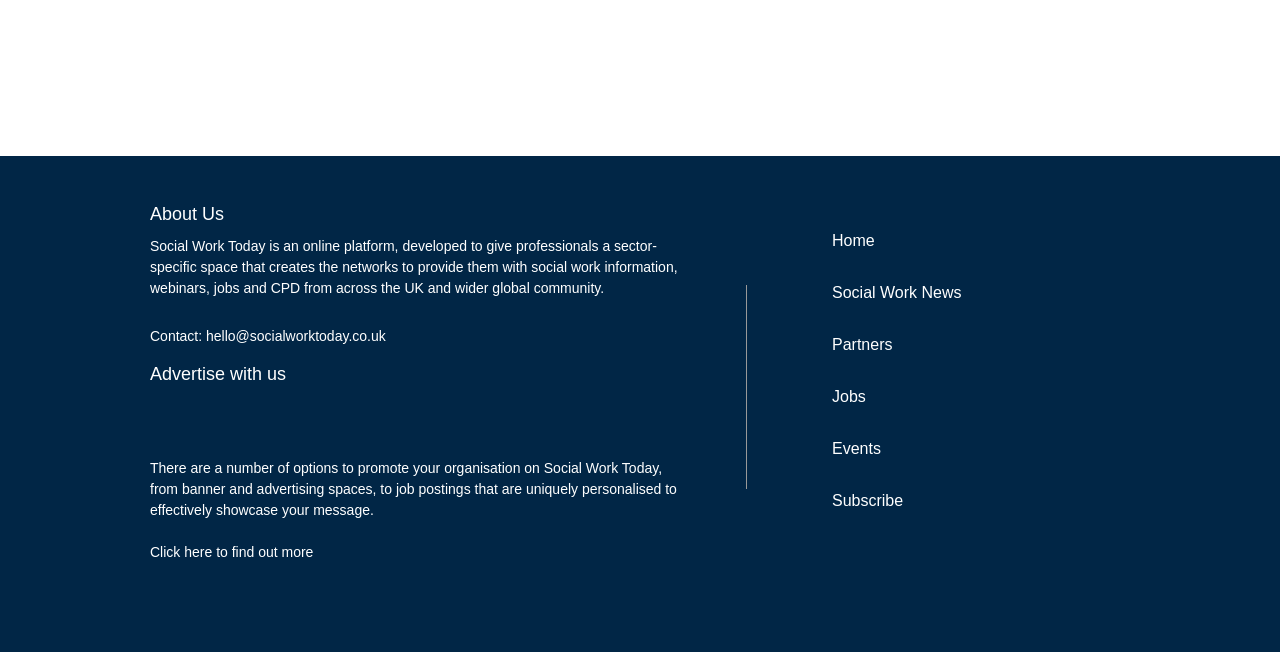What is the purpose of the 'Subscribe' link?
From the image, respond using a single word or phrase.

To subscribe to Social Work Today